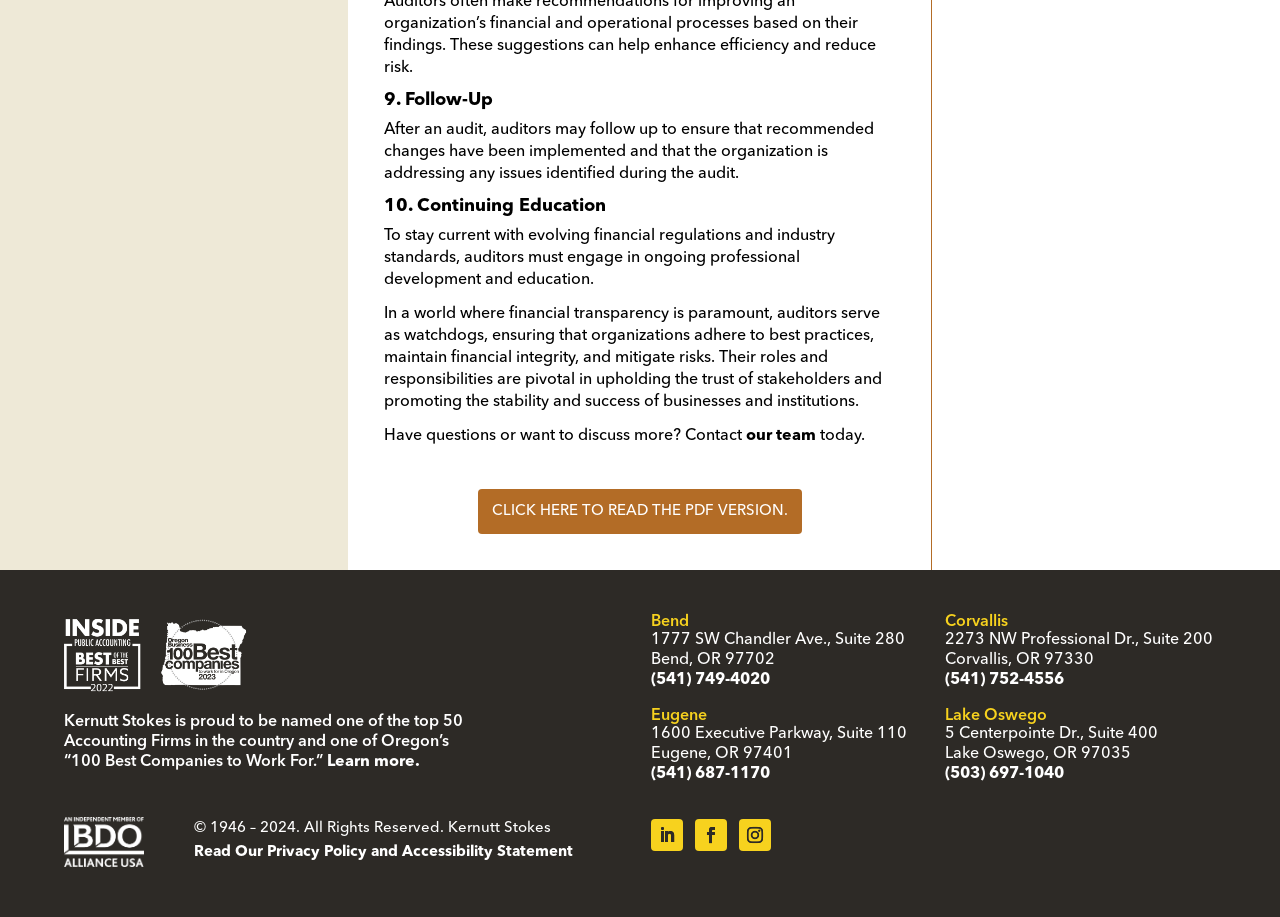Consider the image and give a detailed and elaborate answer to the question: 
What is the name of the company?

The company name, Kernutt Stokes, is mentioned throughout the webpage, including in the footer section with the copyright information.